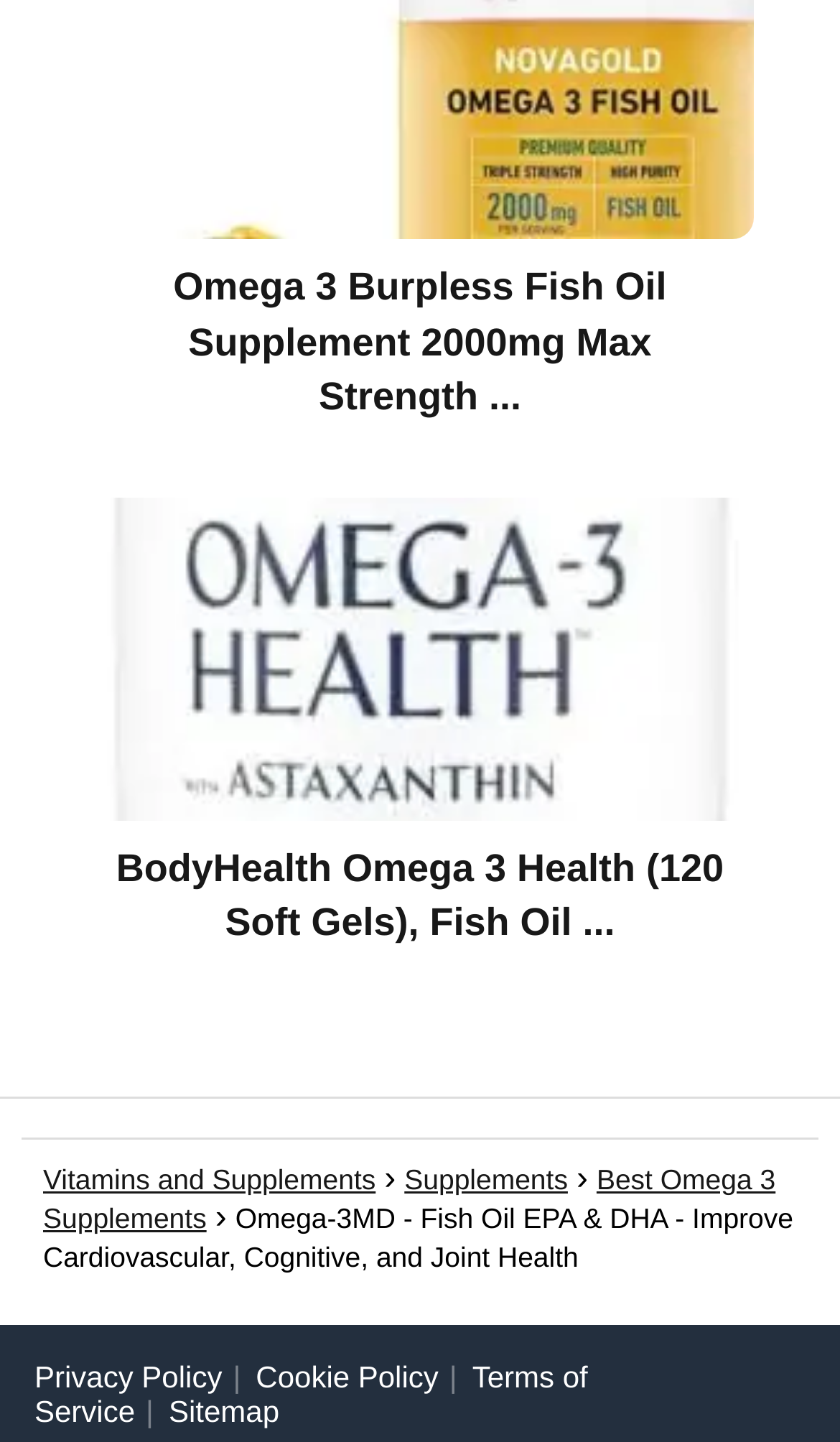Use a single word or phrase to answer this question: 
How many levels of categorization are there for the product?

2